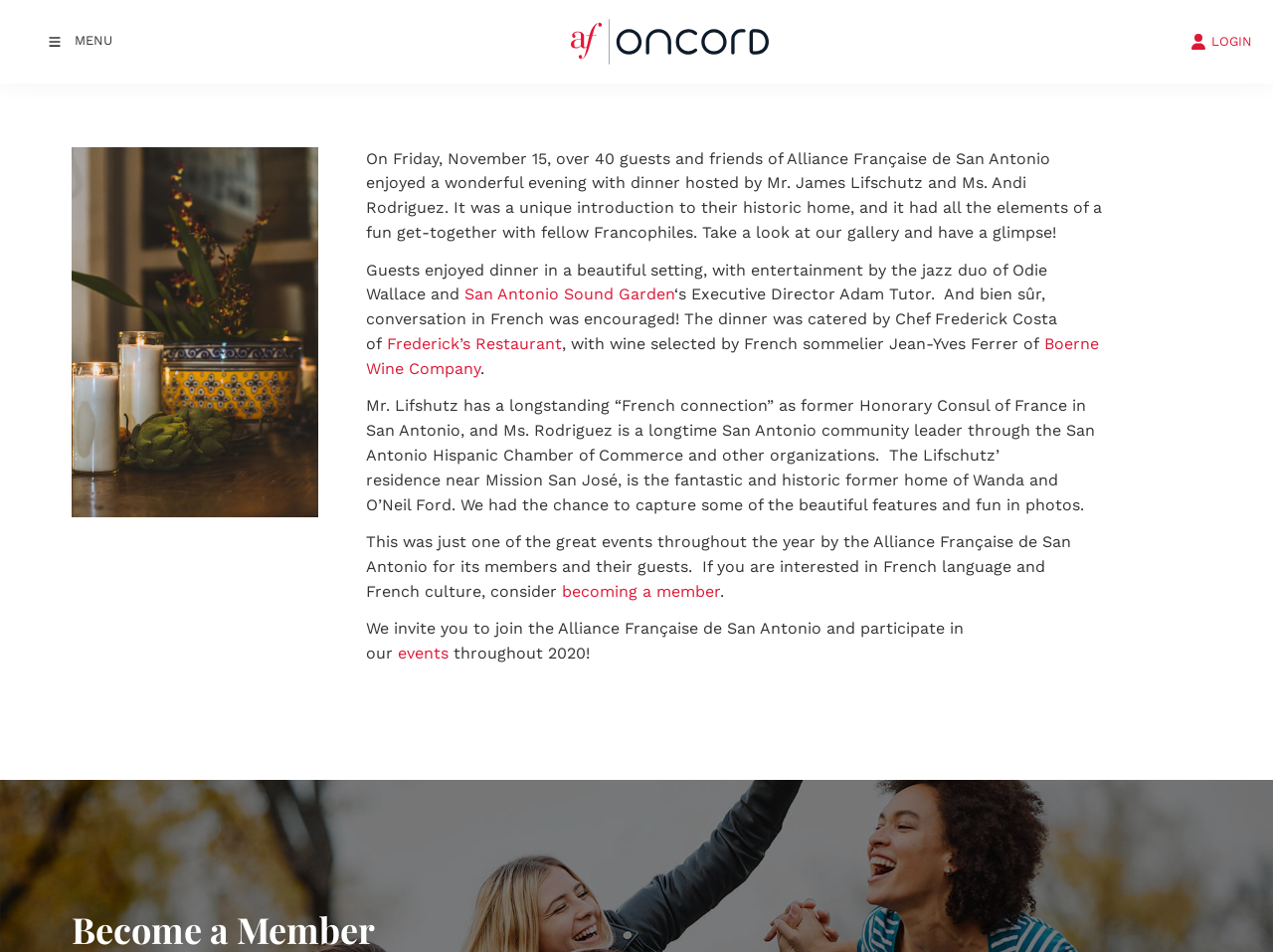Illustrate the webpage with a detailed description.

The webpage is about the Alliance Française de San Antonio, showcasing the highlights of a dinner event hosted by Mr. James Lifschutz and Ms. Andi Rodriguez. At the top left corner, there is a logo of Alliance Française, accompanied by a button to open the mobile navigation menu. On the top right corner, there is a link to login.

The main content of the webpage is divided into several sections. The first section is a brief introduction to the dinner event, describing the evening as a wonderful get-together with fellow Francophiles. Below this introduction, there are several paragraphs of text, each describing different aspects of the event, such as the beautiful setting, entertainment, and food. These paragraphs are interspersed with links to external websites, including San Antonio Sound Garden, Frederick’s Restaurant, and Boerne Wine Company.

To the right of the main content, there is a section with a heading "Become a Member", which appears to be a call to action to join the Alliance Française de San Antonio. The webpage also features several images, although their content is not specified.

Throughout the webpage, there are a total of 5 links, 2 buttons, 1 image with a logo, and 1 heading. The text is organized into 9 paragraphs, with some of them containing links to external websites. Overall, the webpage provides a detailed description of the dinner event and invites readers to join the Alliance Française de San Antonio.